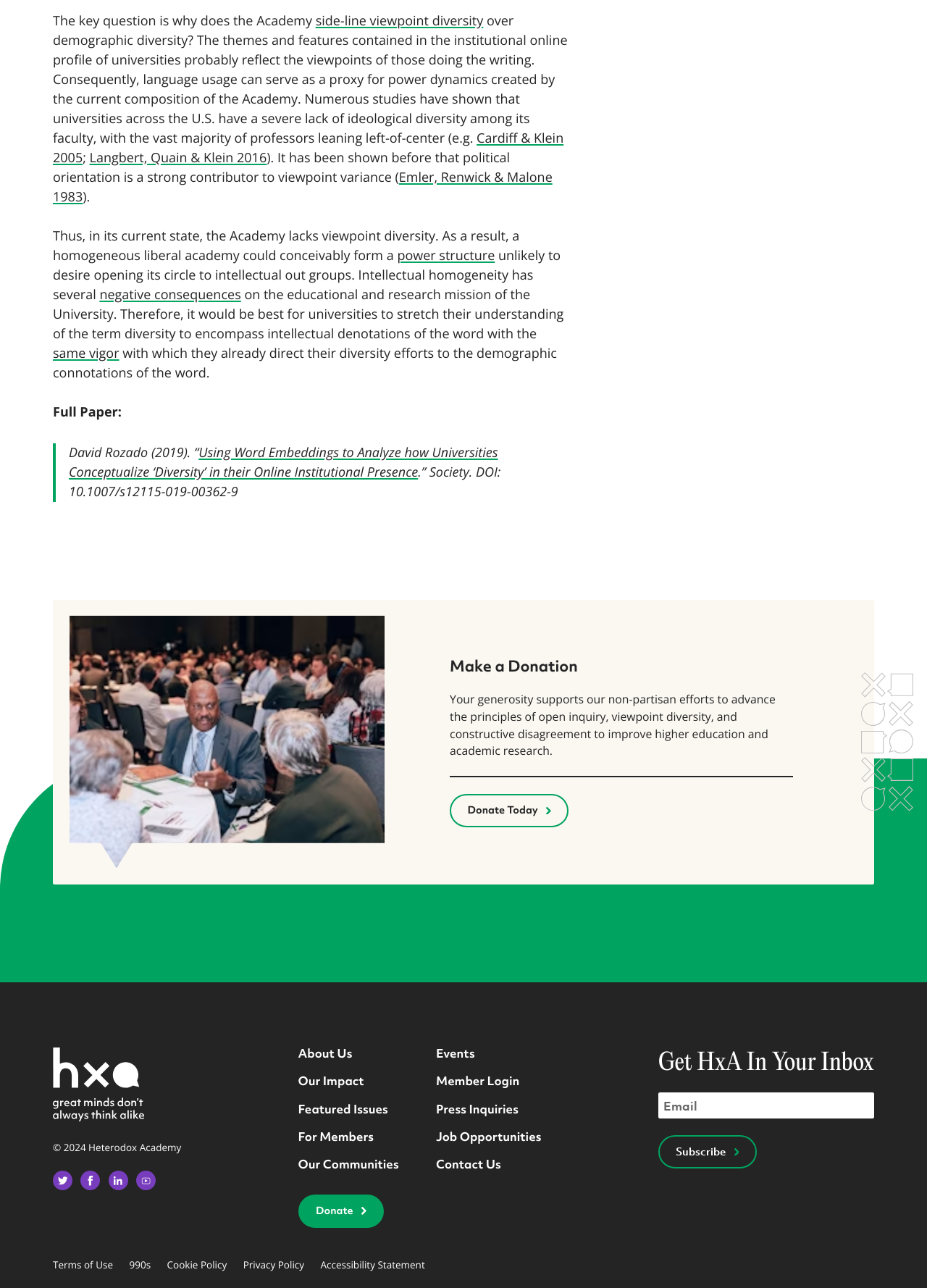What is the topic of the article?
Look at the screenshot and give a one-word or phrase answer.

viewpoint diversity